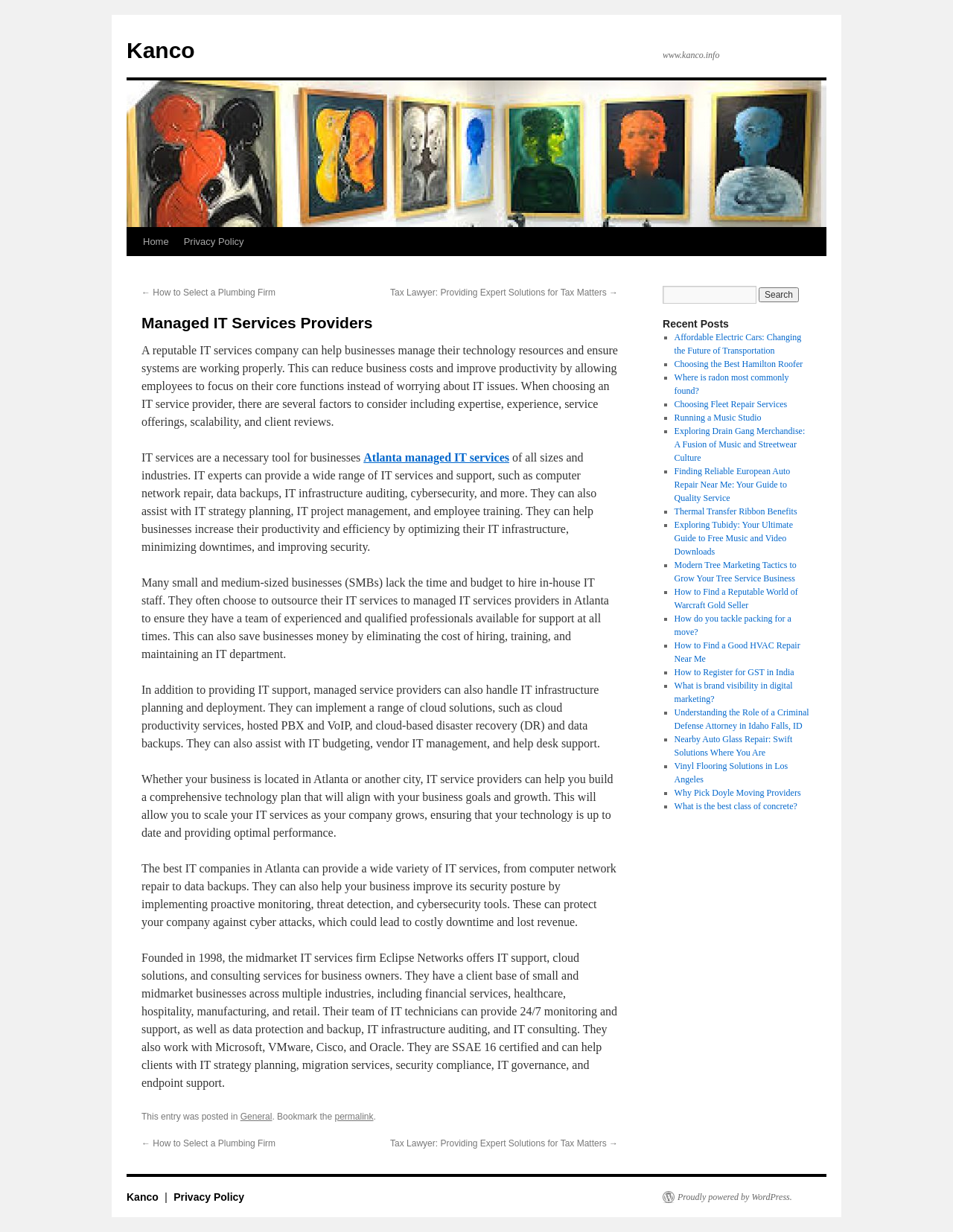Please find and report the bounding box coordinates of the element to click in order to perform the following action: "Read recent posts". The coordinates should be expressed as four float numbers between 0 and 1, in the format [left, top, right, bottom].

[0.695, 0.257, 0.852, 0.268]